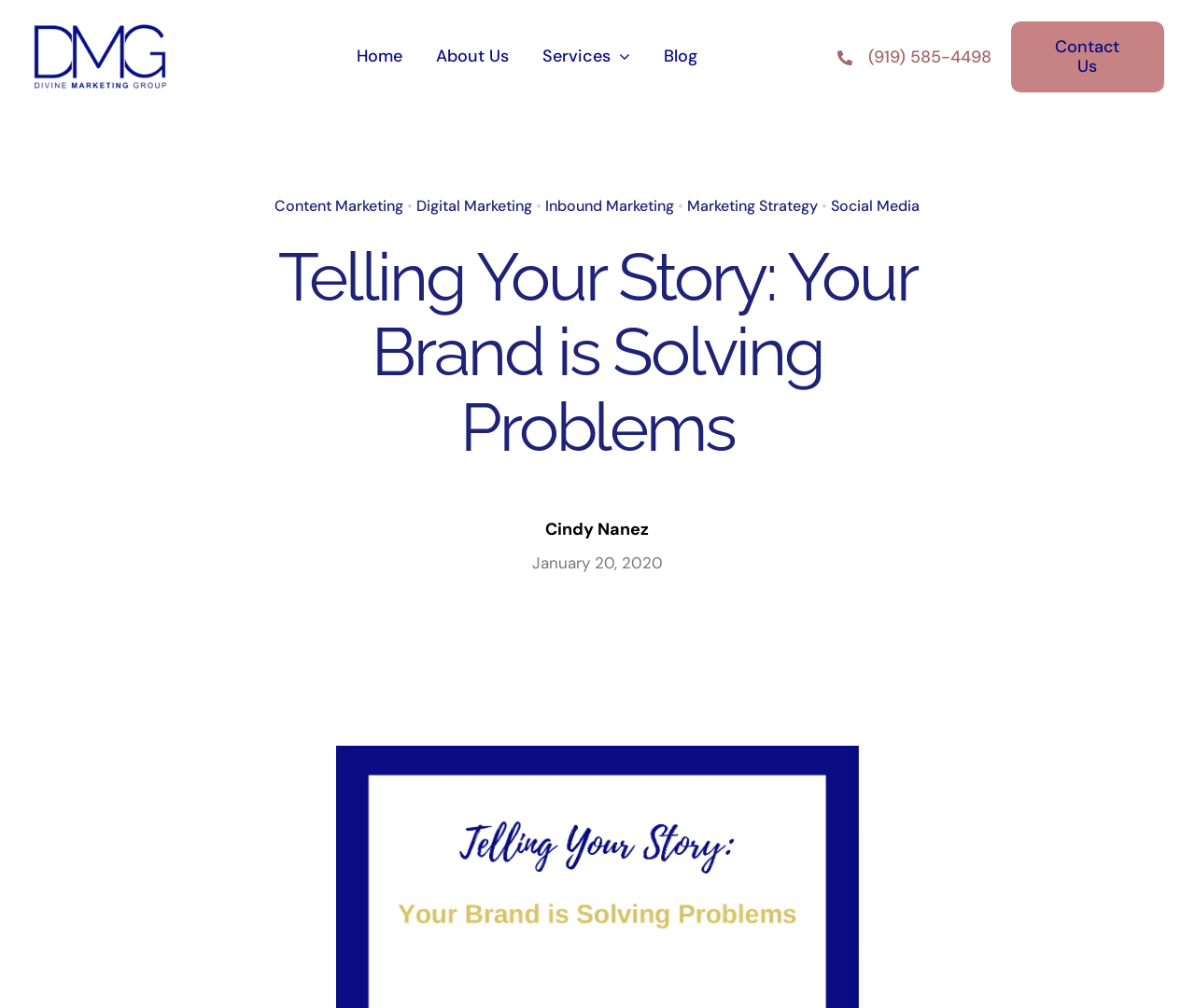Provide your answer in a single word or phrase: 
Who is the author of the latest article?

Cindy Nanez